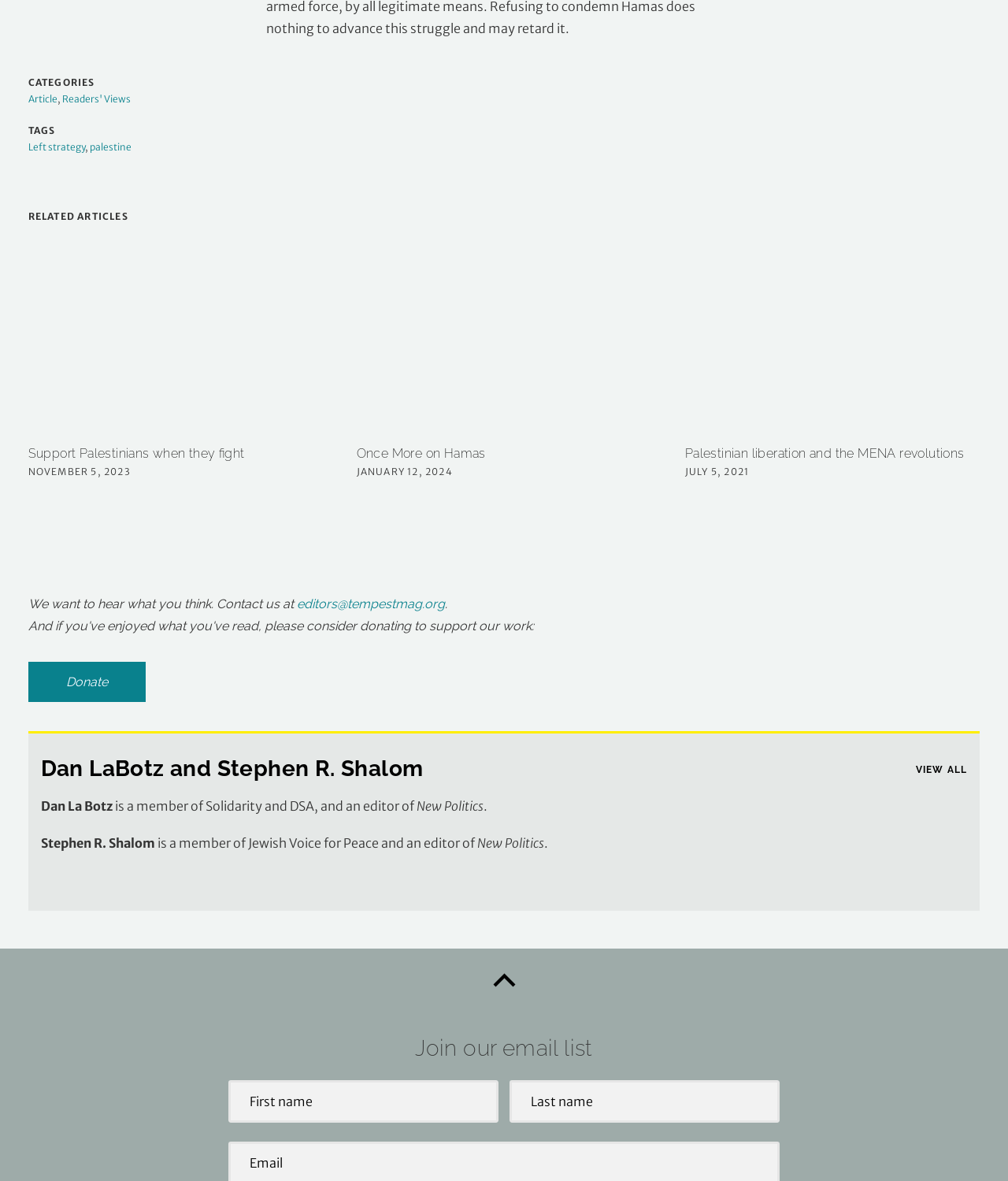Could you provide the bounding box coordinates for the portion of the screen to click to complete this instruction: "Click on the 'Donate' link"?

[0.028, 0.56, 0.144, 0.594]